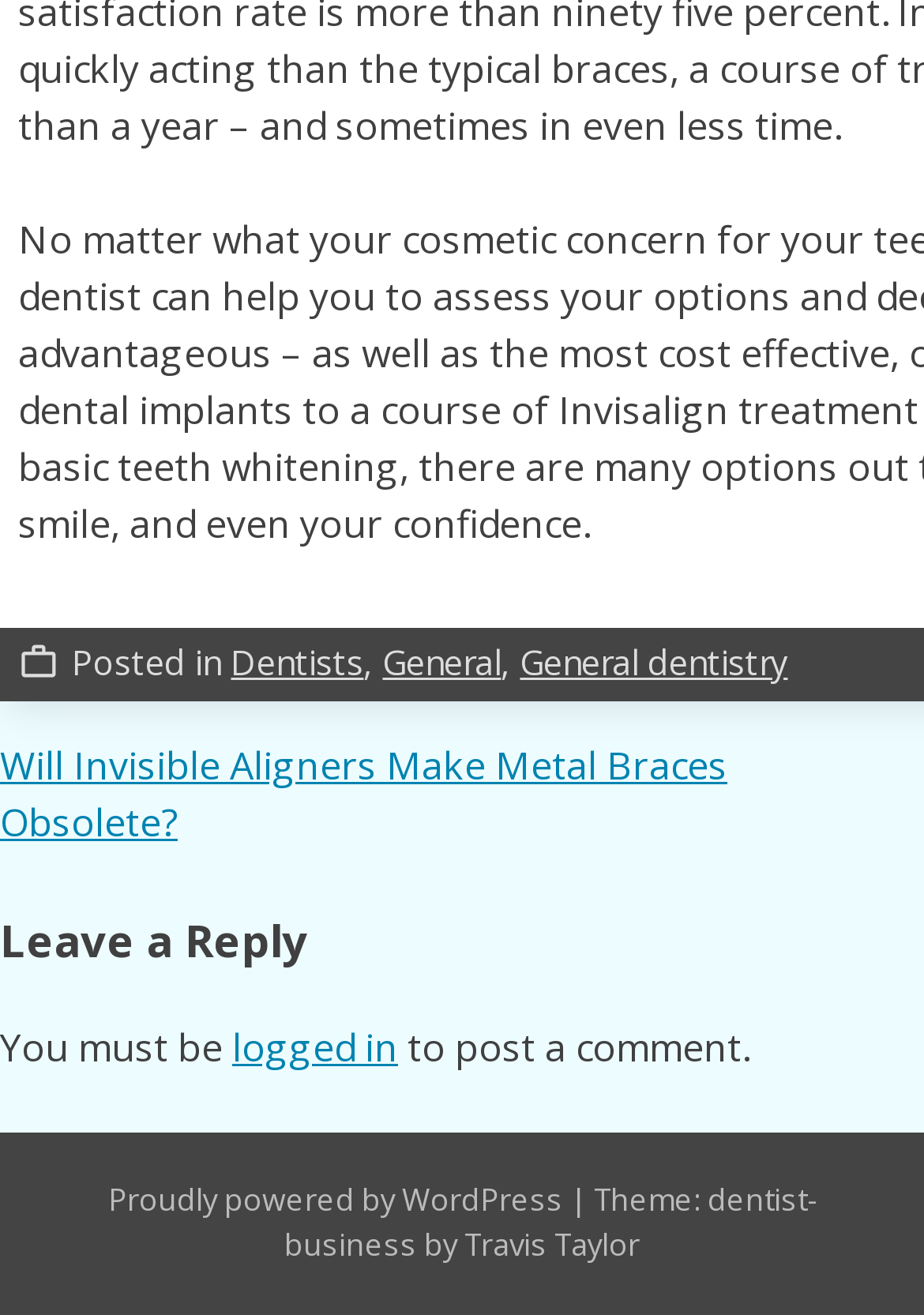What is the category of the article?
Please give a detailed answer to the question using the information shown in the image.

The category of the article can be determined by looking at the links 'Dentists' and 'General' which are located near the 'Posted in' text. These links indicate the categories under which the article is posted.